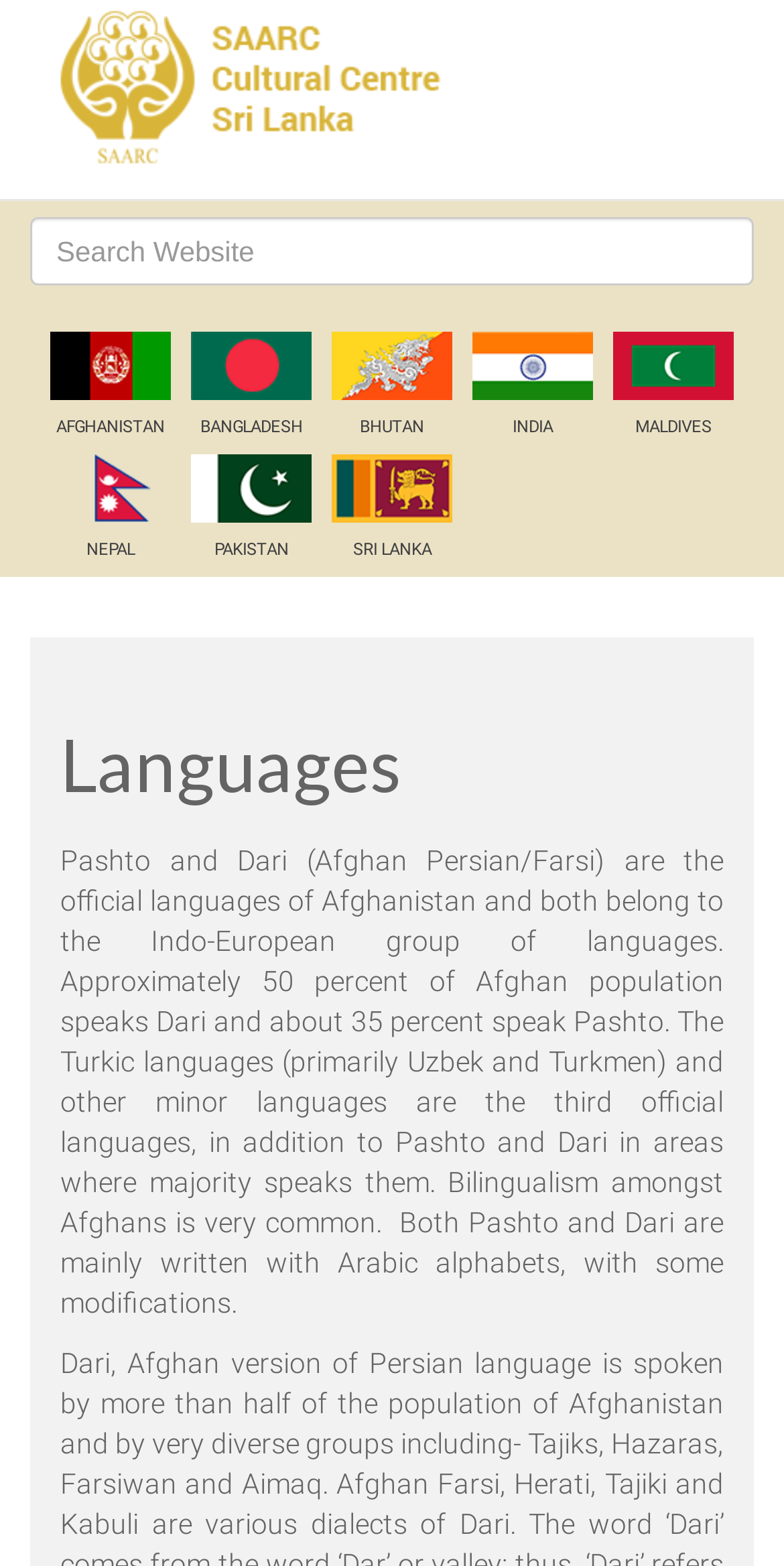What script is used to write Pashto and Dari?
Could you give a comprehensive explanation in response to this question?

The webpage mentions that both Pashto and Dari are mainly written with Arabic alphabets, with some modifications.